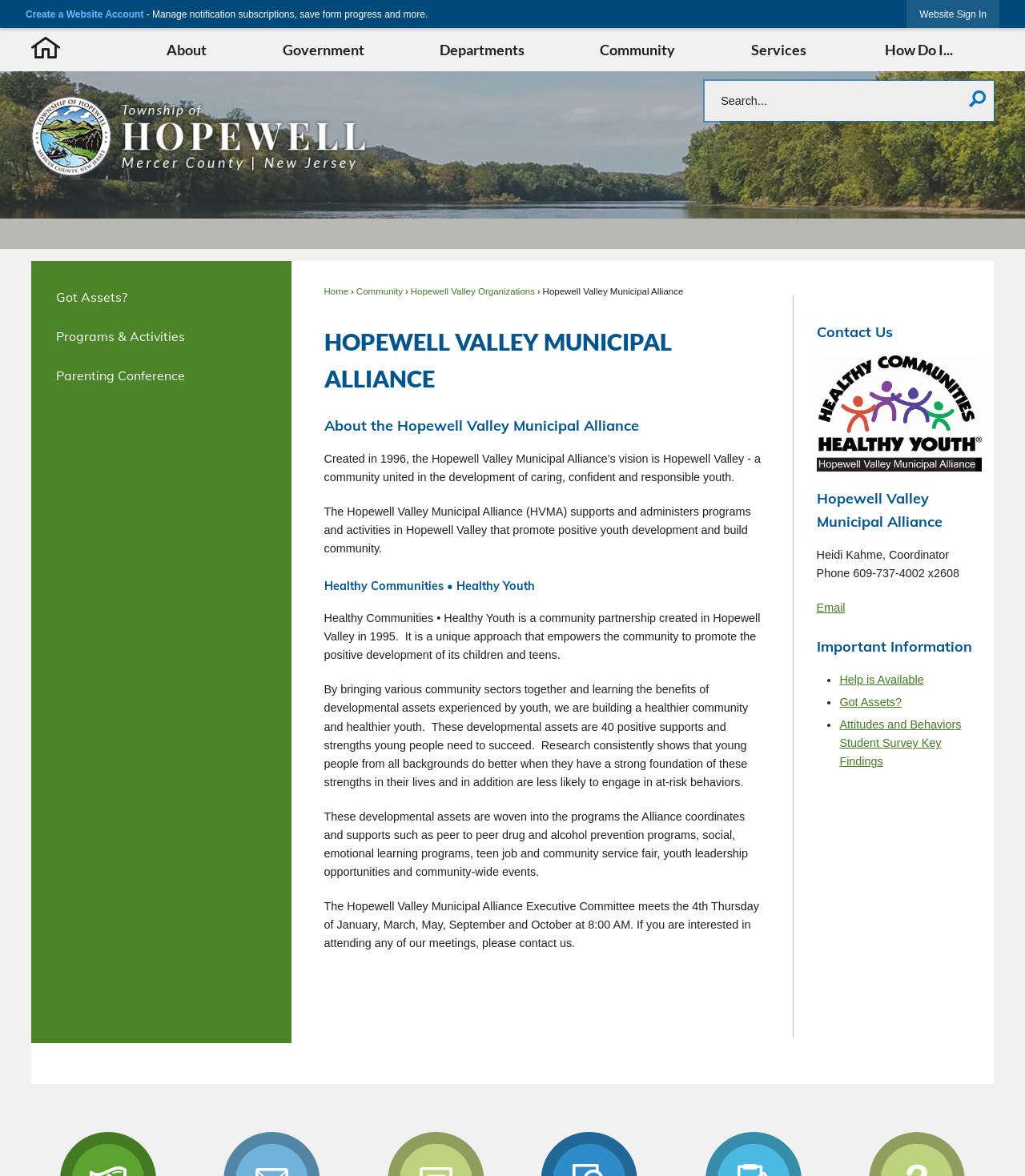Identify the bounding box coordinates of the section that should be clicked to achieve the task described: "Go to the 'About' page".

[0.125, 0.024, 0.239, 0.061]